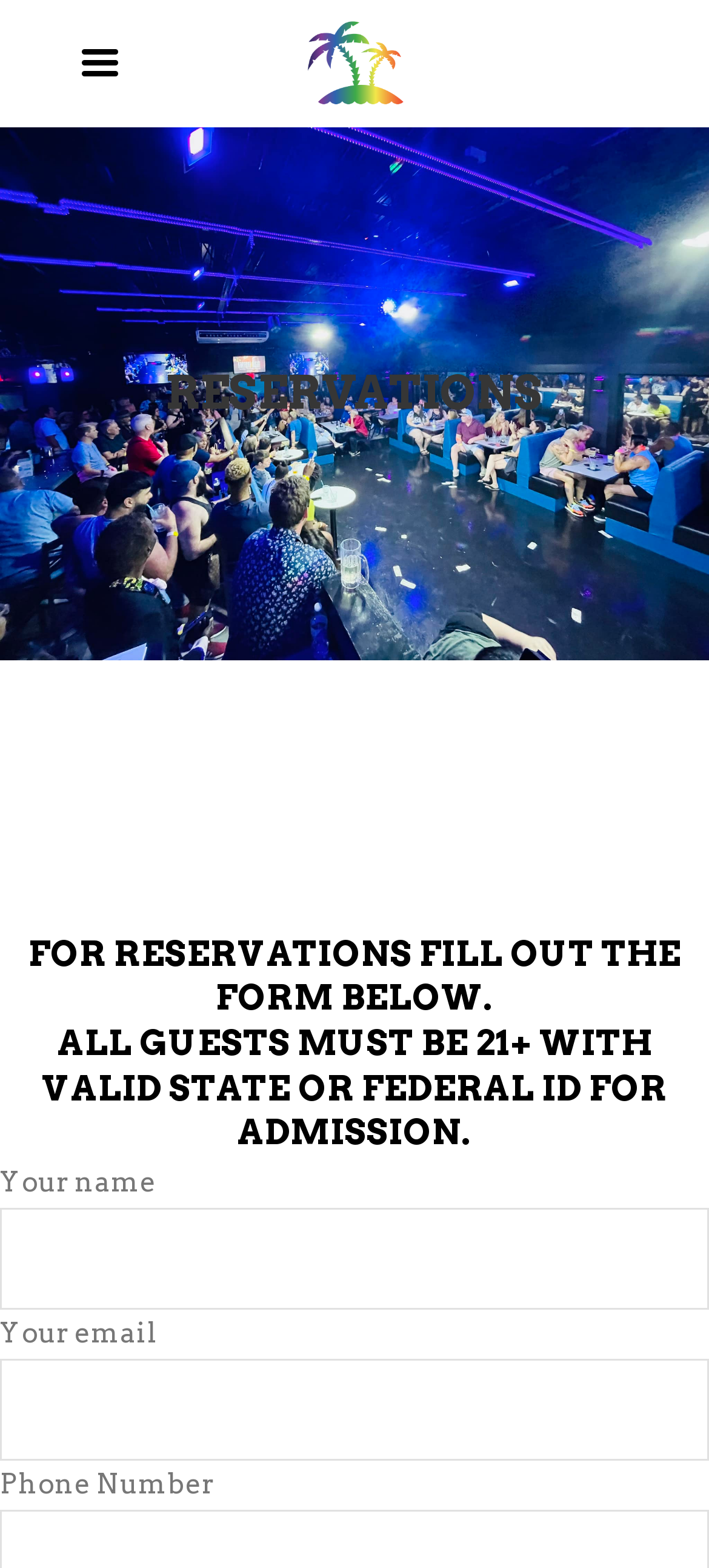Carefully examine the image and provide an in-depth answer to the question: What is the theme of the webpage?

The webpage has a logo with the text 'Mobile Logo' and a meta description that says 'Reservations – Island Time Bar And Grill', which suggests that the theme of the webpage is related to a bar and grill.